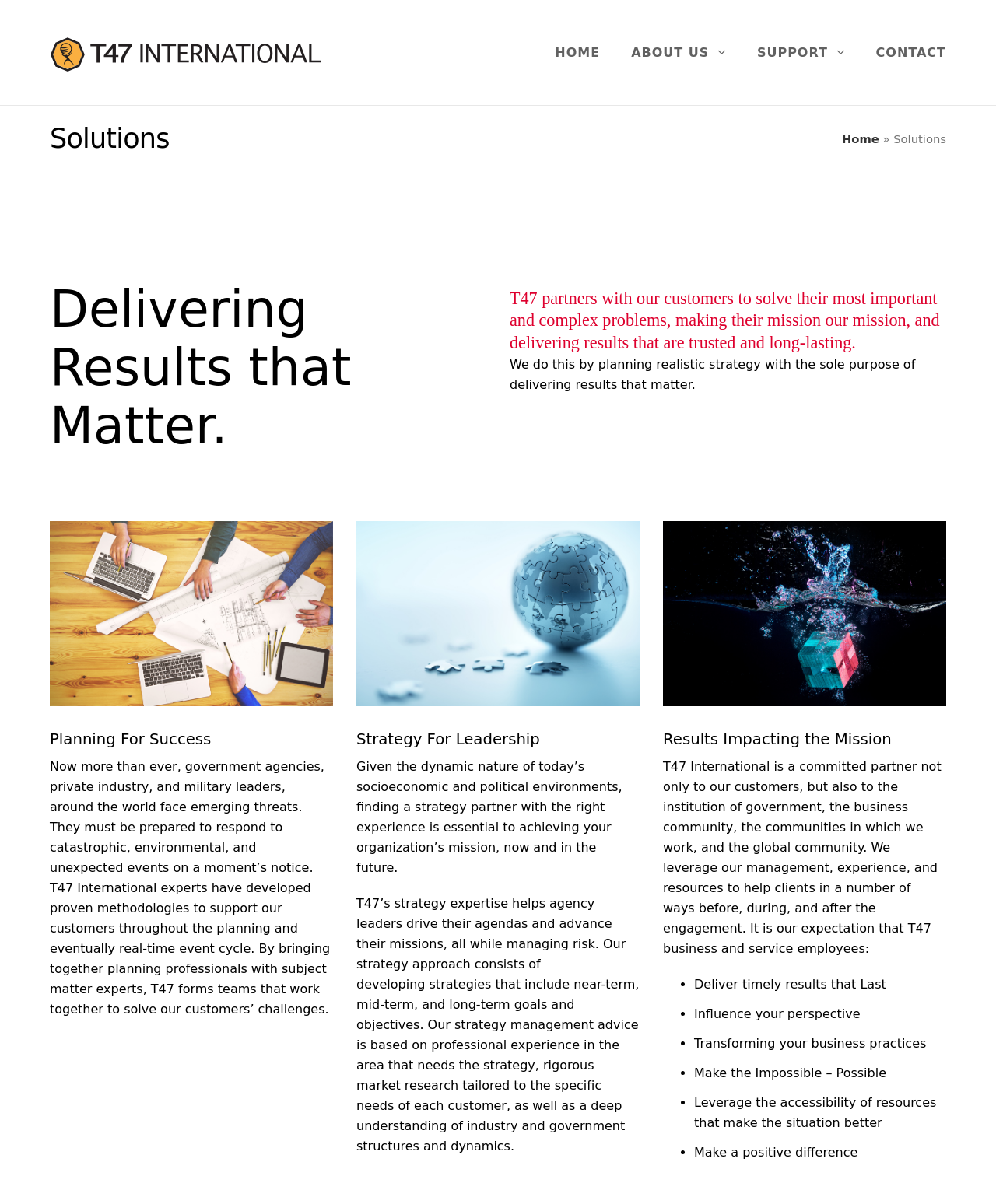Explain the webpage's design and content in an elaborate manner.

The webpage is titled "Solutions - T47 International" and has a navigation menu at the top right corner with links to "HOME", "ABOUT US", "SUPPORT", and "CONTACT". Below the navigation menu, there is a header section with a heading "Solutions" and a breadcrumb navigation "You are here: Home » Solutions".

The main content of the webpage is divided into four sections. The first section has a heading "Delivering Results that Matter" and a paragraph of text that explains the company's approach to delivering results. Below this section, there is an image.

The second section has a heading "Planning For Success" and a long paragraph of text that describes the company's approach to planning and supporting customers. There is also an image in this section.

The third section has a heading "Strategy For Leadership" and a paragraph of text that explains the company's strategy expertise. There is also an image in this section.

The fourth section has a heading "Results Impacting the Mission" and a paragraph of text that describes the company's commitment to its customers and the community. This section also includes a list of bullet points that outline the company's expectations for its employees.

Throughout the webpage, there are several images and headings that break up the text and provide visual interest. The overall layout is clean and easy to navigate.